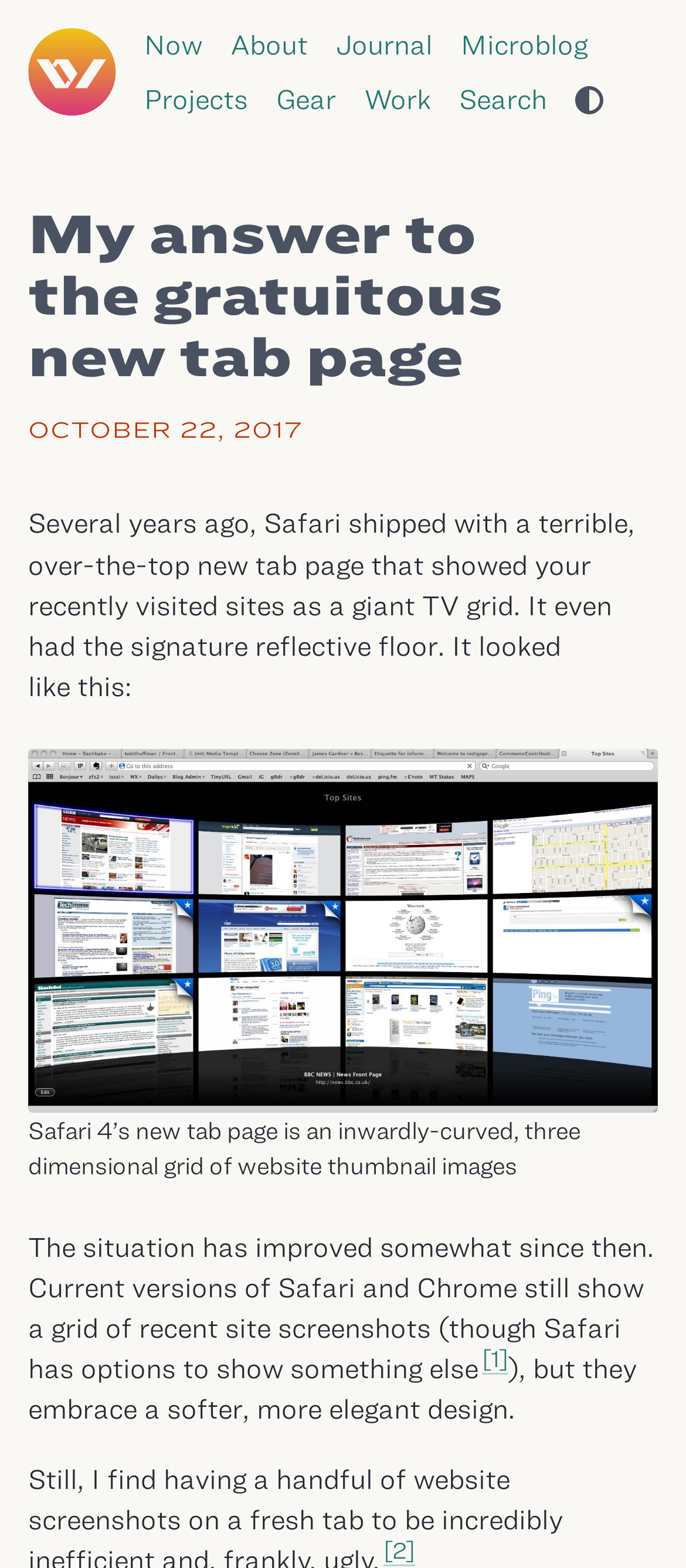How many images are in the article?
Please ensure your answer to the question is detailed and covers all necessary aspects.

I counted the images in the article, which are the 'Safari 4 recent sites' image and the 'blakewatson.com' image. There are 2 images in total.